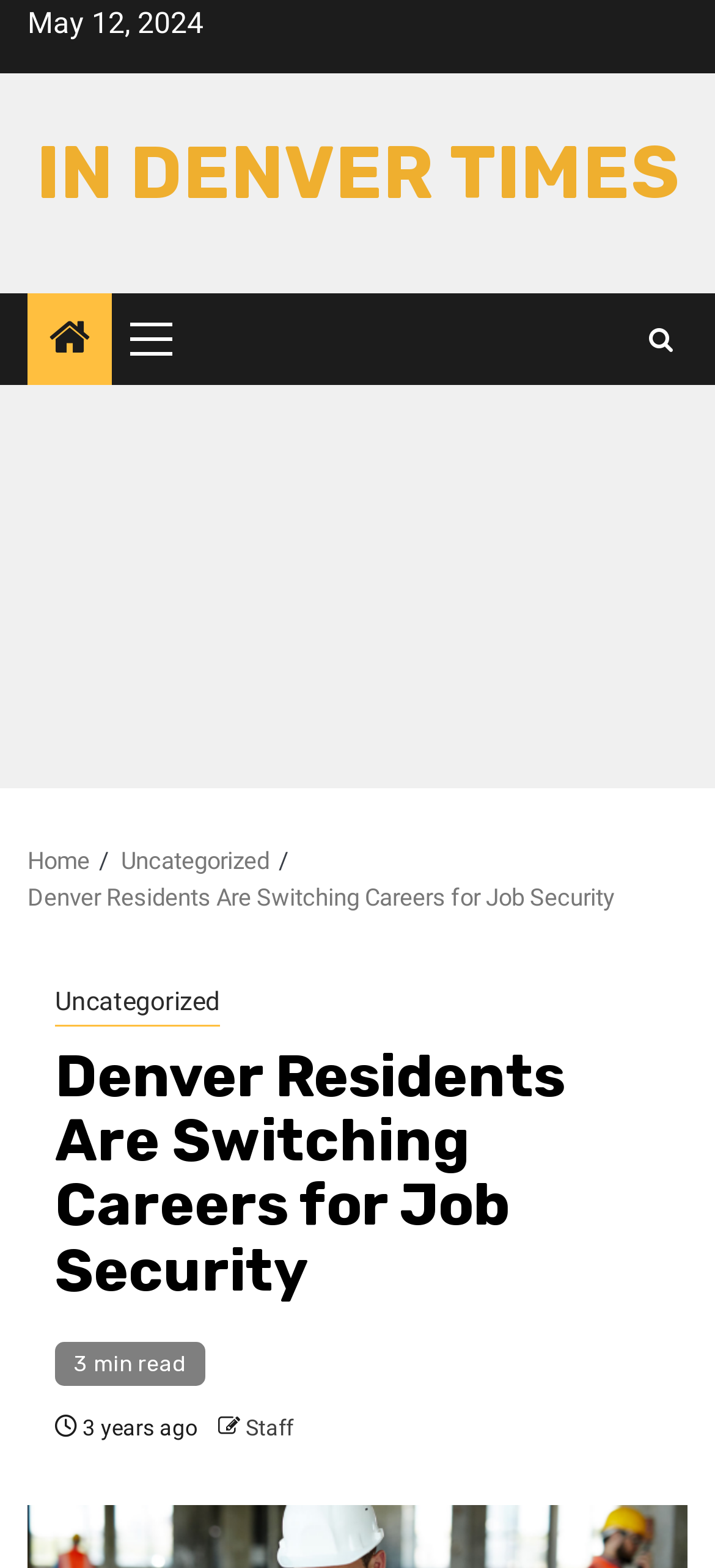What is the date of the article?
Give a detailed response to the question by analyzing the screenshot.

I found the date of the article by looking at the top of the webpage, where it says 'May 12, 2024' in a static text element.